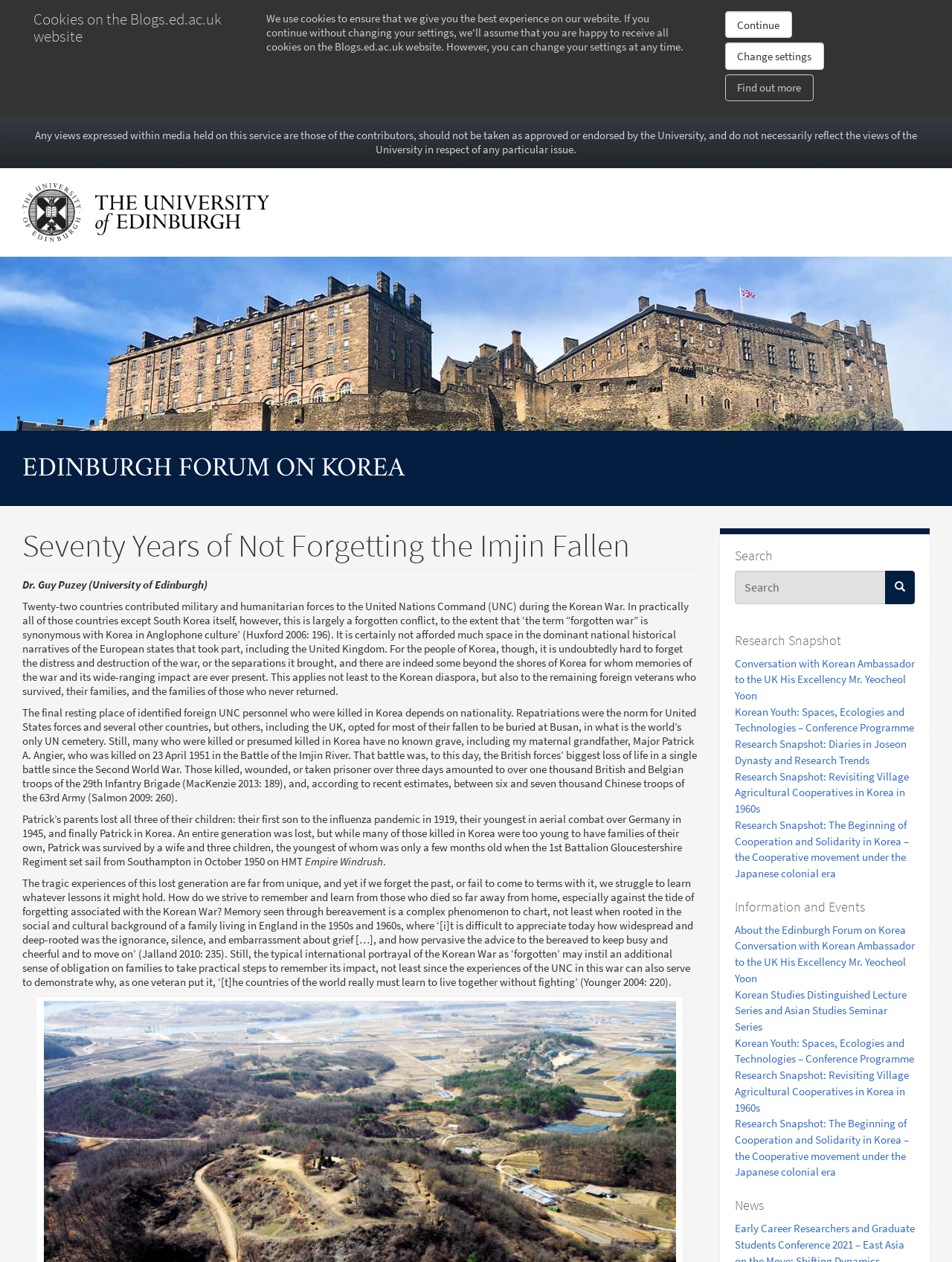Locate the bounding box coordinates of the element that needs to be clicked to carry out the instruction: "Search this blog". The coordinates should be given as four float numbers ranging from 0 to 1, i.e., [left, top, right, bottom].

[0.771, 0.452, 0.93, 0.479]